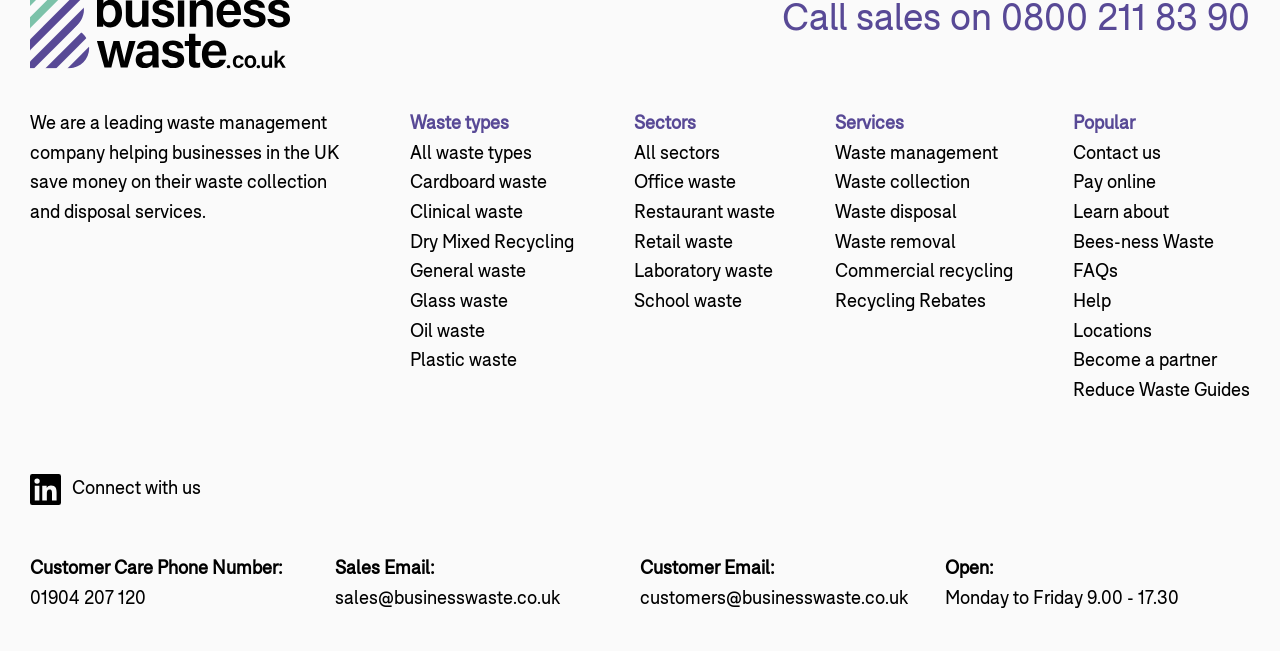Please analyze the image and give a detailed answer to the question:
What type of company is this?

This question can be answered by looking at the first StaticText element which says 'We are a leading waste management company helping businesses in the UK save money on their waste collection and disposal services.' This clearly indicates that the company is a waste management company.